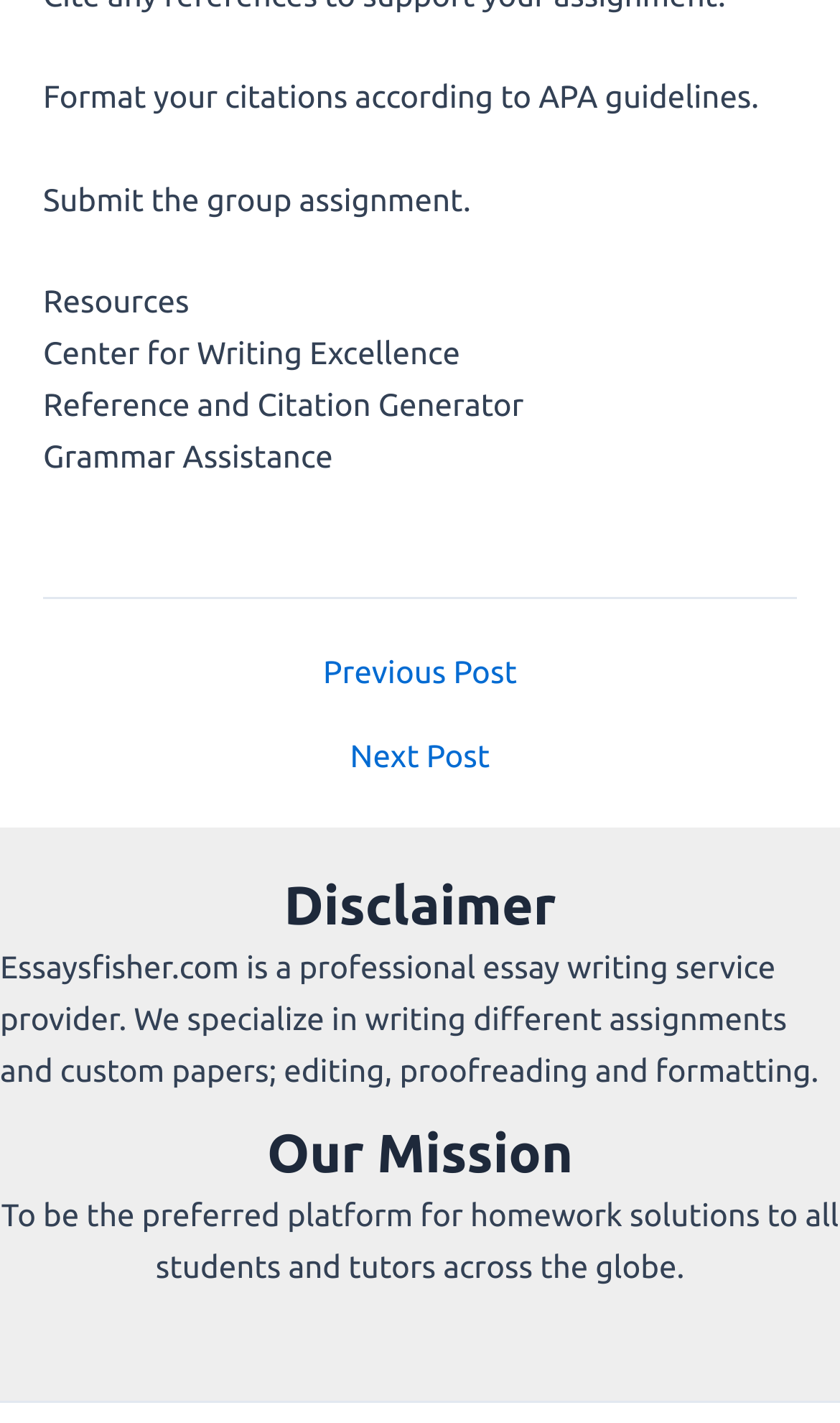Please reply with a single word or brief phrase to the question: 
What is the mission of Essaysfisher.com?

Be a preferred platform